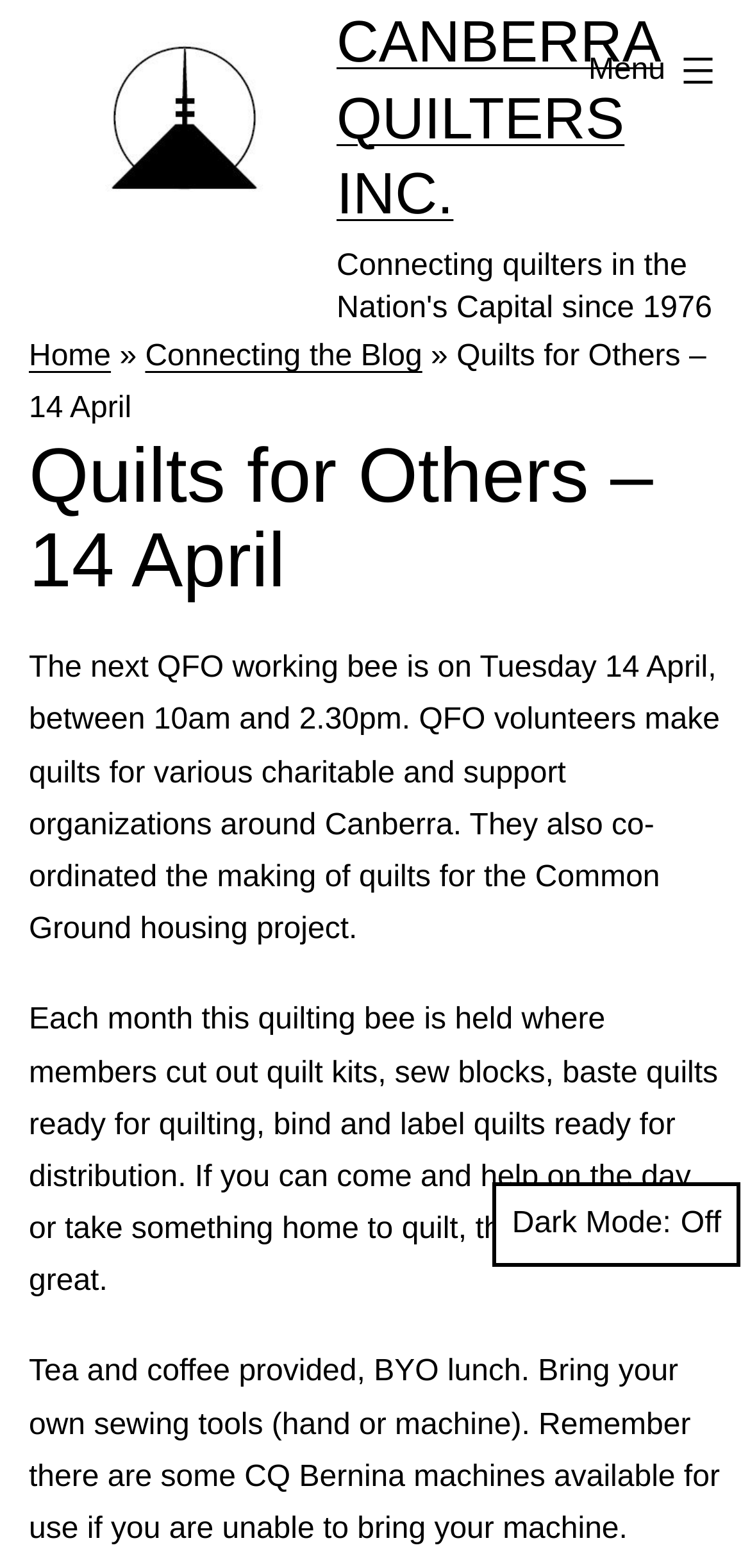Use a single word or phrase to answer this question: 
What time does the QFO working bee start?

10am